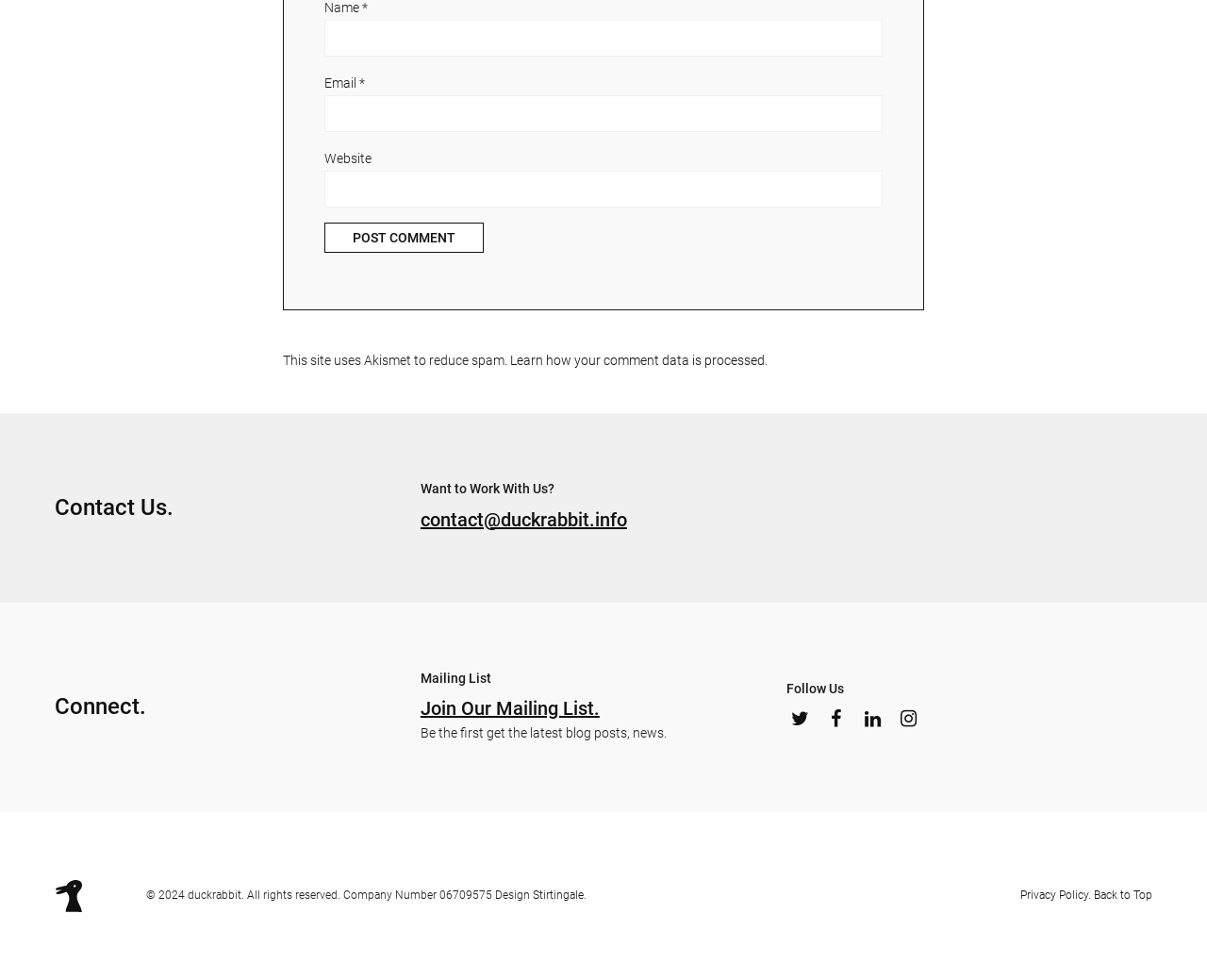What is the company's email address?
Give a single word or phrase answer based on the content of the image.

contact@duckrabbit.info